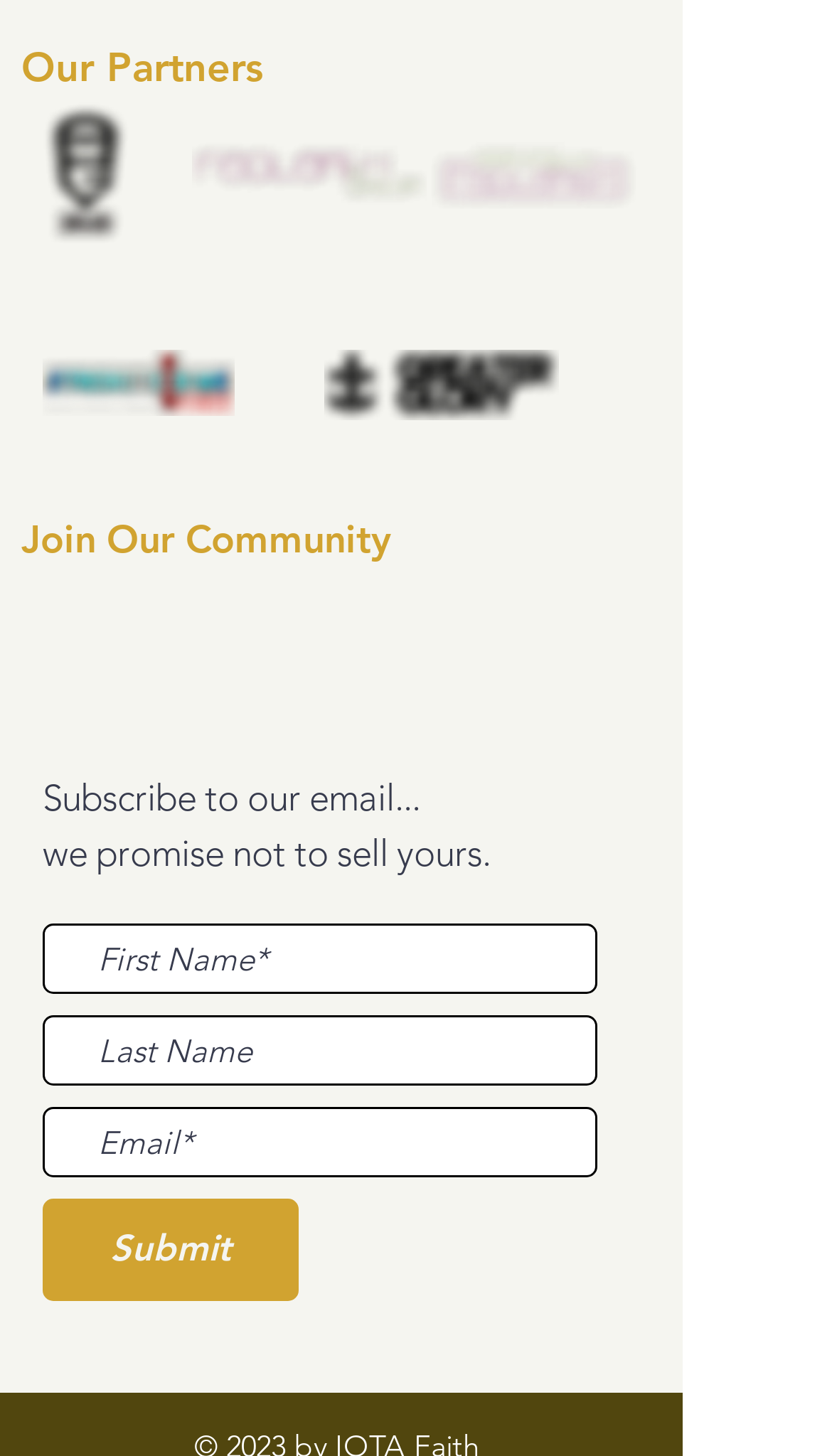Please indicate the bounding box coordinates of the element's region to be clicked to achieve the instruction: "Follow on Facebook". Provide the coordinates as four float numbers between 0 and 1, i.e., [left, top, right, bottom].

None